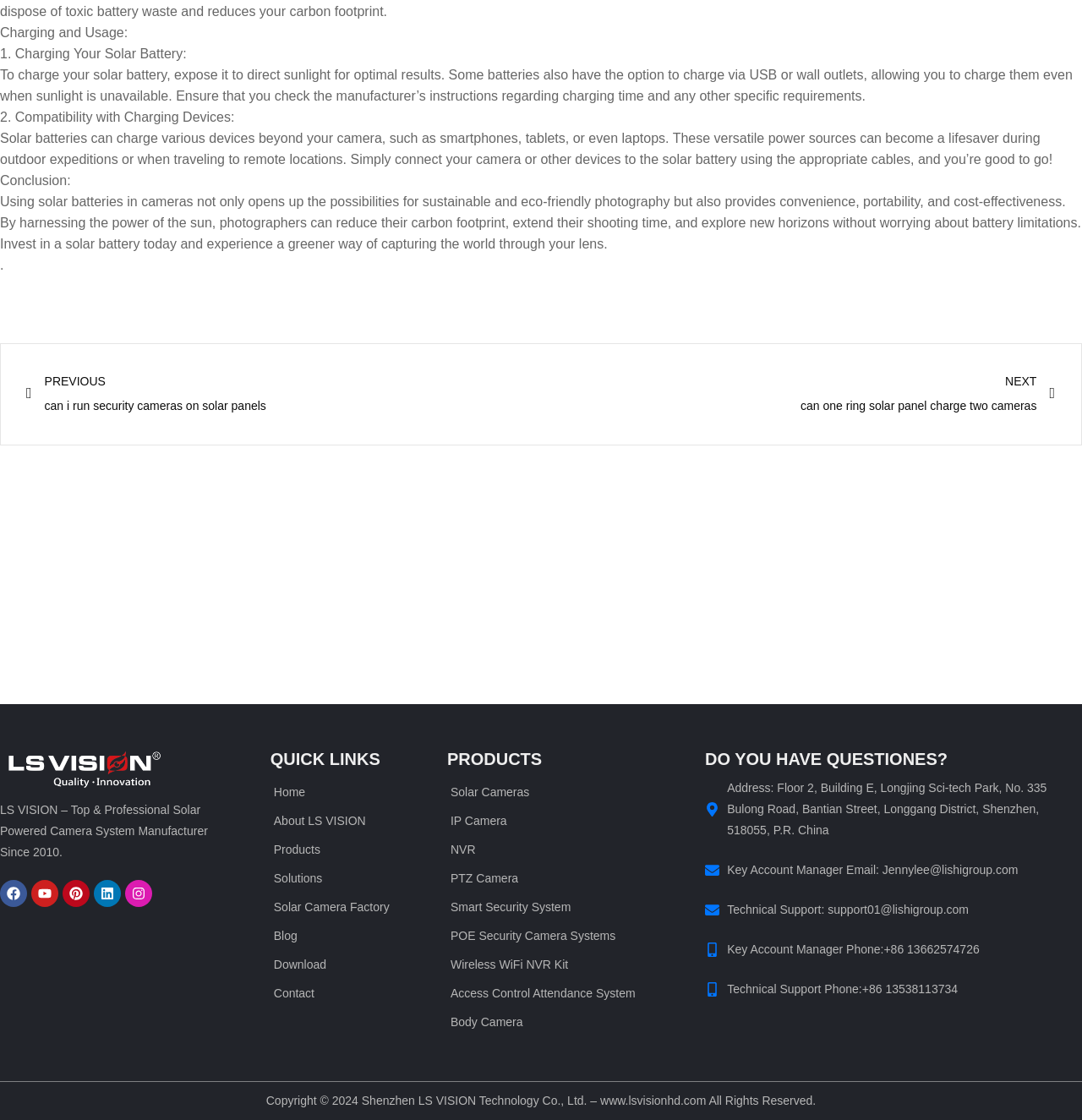What is the purpose of a solar battery in a camera?
Answer the question with as much detail as you can, using the image as a reference.

According to the webpage, a solar battery can be used to charge a camera, allowing photographers to extend their shooting time and reduce their carbon footprint.